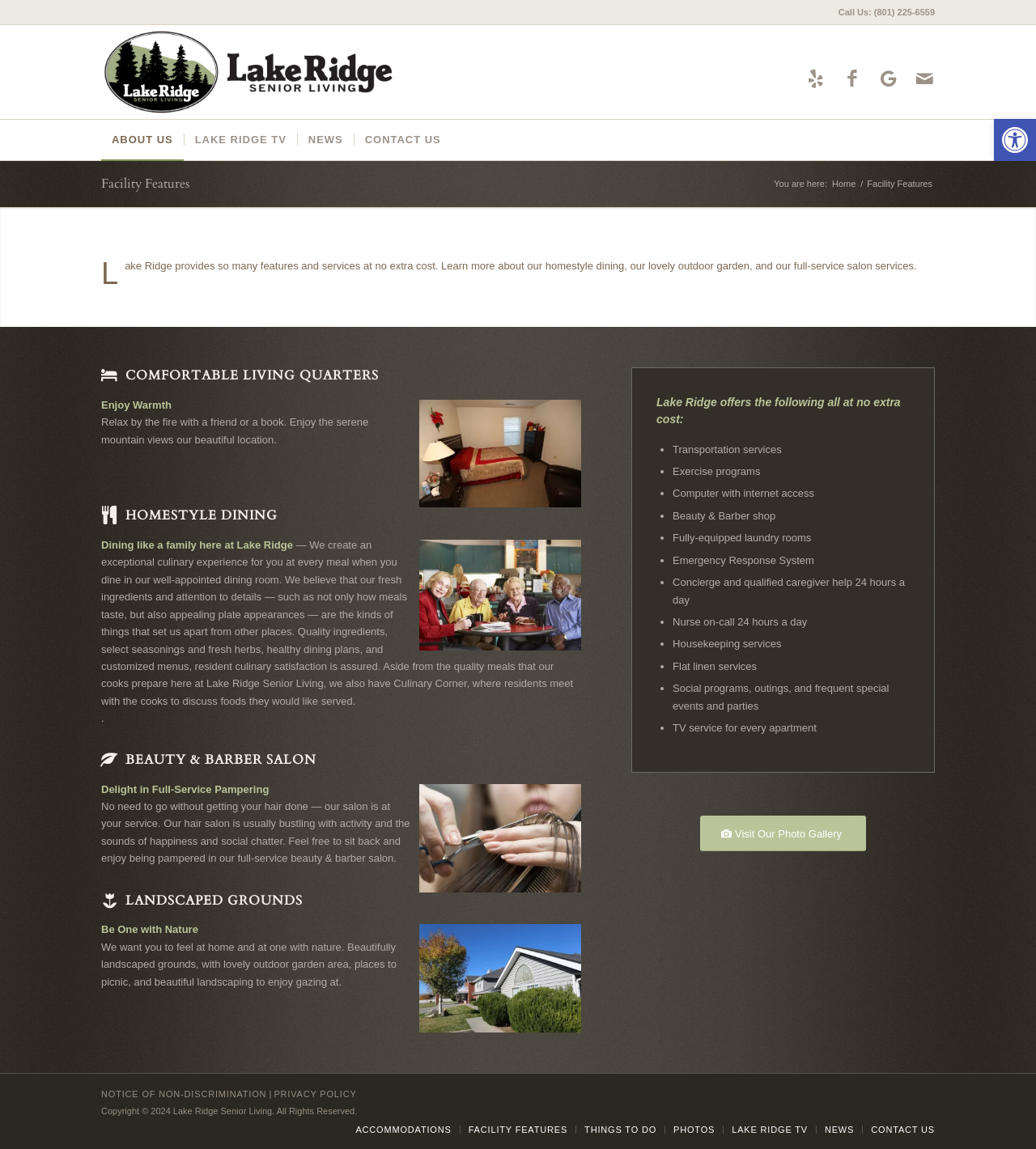Provide the bounding box coordinates for the specified HTML element described in this description: "About Us". The coordinates should be four float numbers ranging from 0 to 1, in the format [left, top, right, bottom].

[0.098, 0.104, 0.177, 0.139]